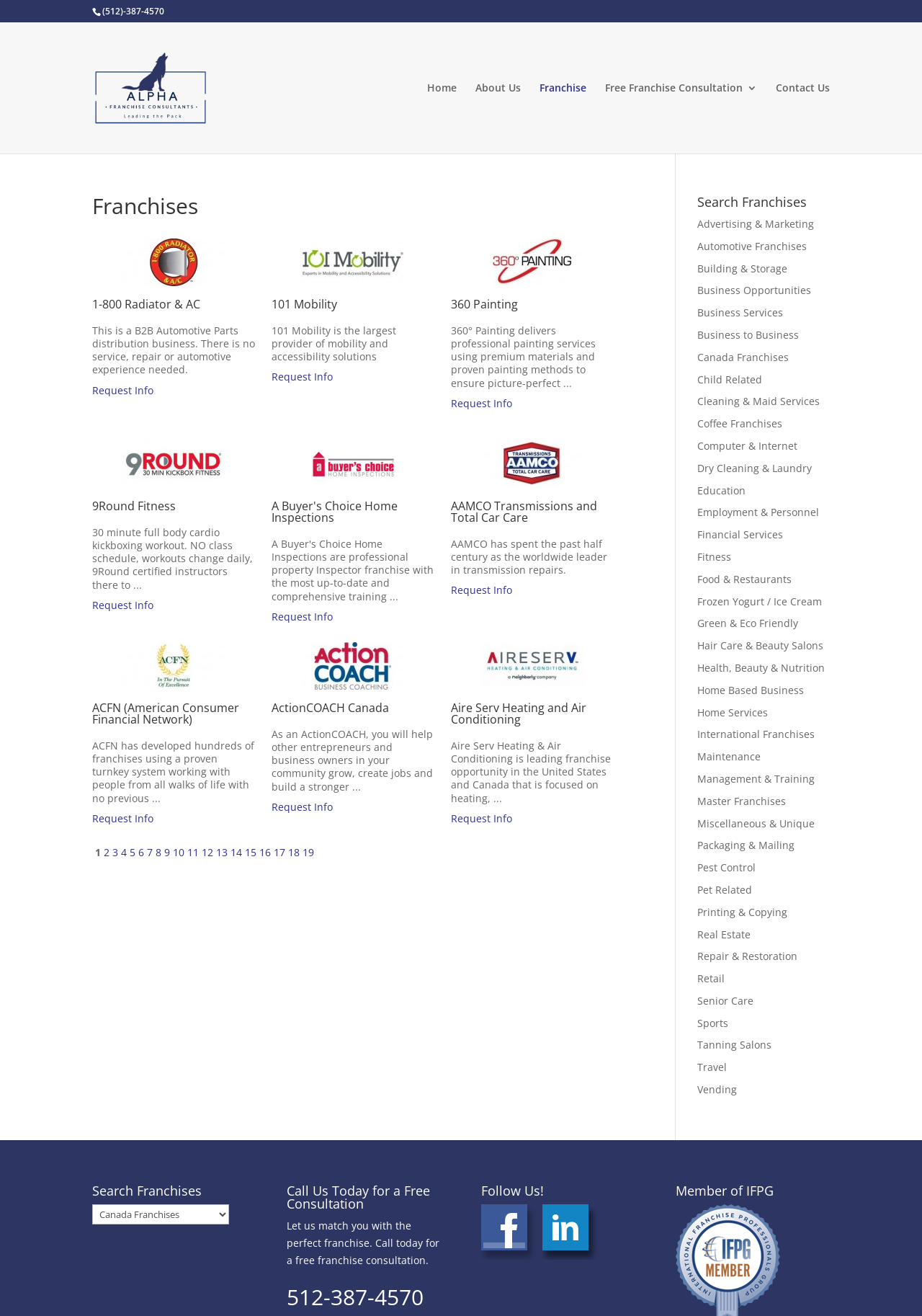What is the phone number on the top right?
Please respond to the question with a detailed and thorough explanation.

The phone number can be found on the top right of the webpage, which is (512)-387-4570. This is likely the contact number for Alpha Franchise Consultants.